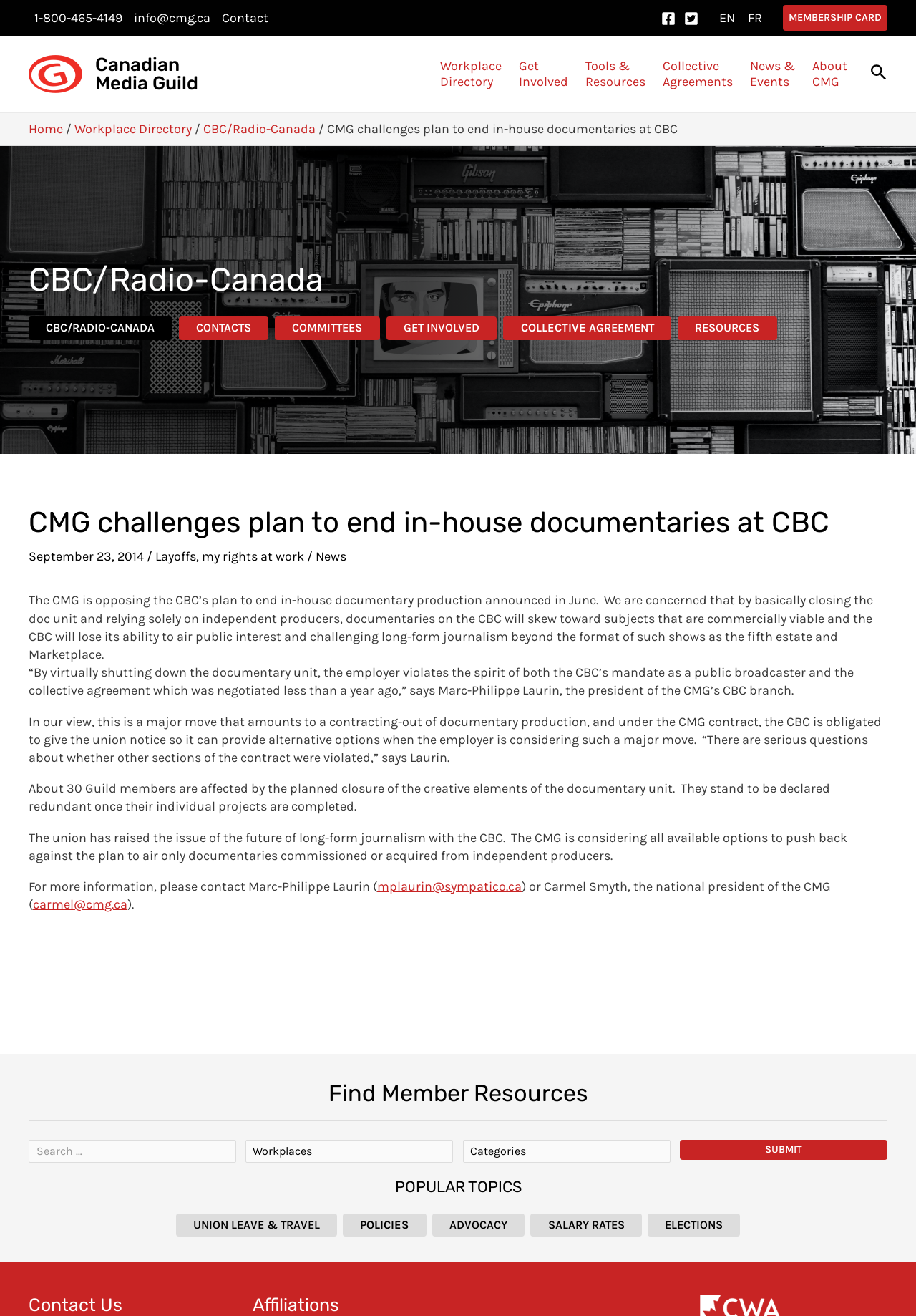Provide a comprehensive description of the webpage.

The webpage is about the Canadian Media Guild (CMG) opposing the CBC's plan to end in-house documentary production. At the top of the page, there is a navigation menu with links to "Site Navigation", "Facebook", "Twitter", and "EN" and "FR" language options. Below this, there is a prominent link to "MEMBERSHIP CARD" and a CMG logo.

The main content of the page is an article with a heading "CMG challenges plan to end in-house documentaries at CBC" and a subheading "September 23, 2014". The article discusses the CMG's opposition to the CBC's plan, citing concerns about the impact on public interest and challenging long-form journalism. The article quotes the president of the CMG's CBC branch, Marc-Philippe Laurin, and mentions that about 30 Guild members are affected by the planned closure of the documentary unit.

To the right of the article, there is a sidebar with links to "Workplace Directory", "Get Involved", "Tools & Resources", "Collective Agreements", "News & Events", and "About CMG". Below the article, there is a section with a heading "Find Member Resources" and a search box with dropdown menus for "Workplaces" and "Categories". There is also a "Submit" button.

At the bottom of the page, there is a section with a heading "POPULAR TOPICS" and links to "UNION LEAVE & TRAVEL", "POLICIES", "ADVOCACY", "SALARY RATES", and "ELECTIONS".